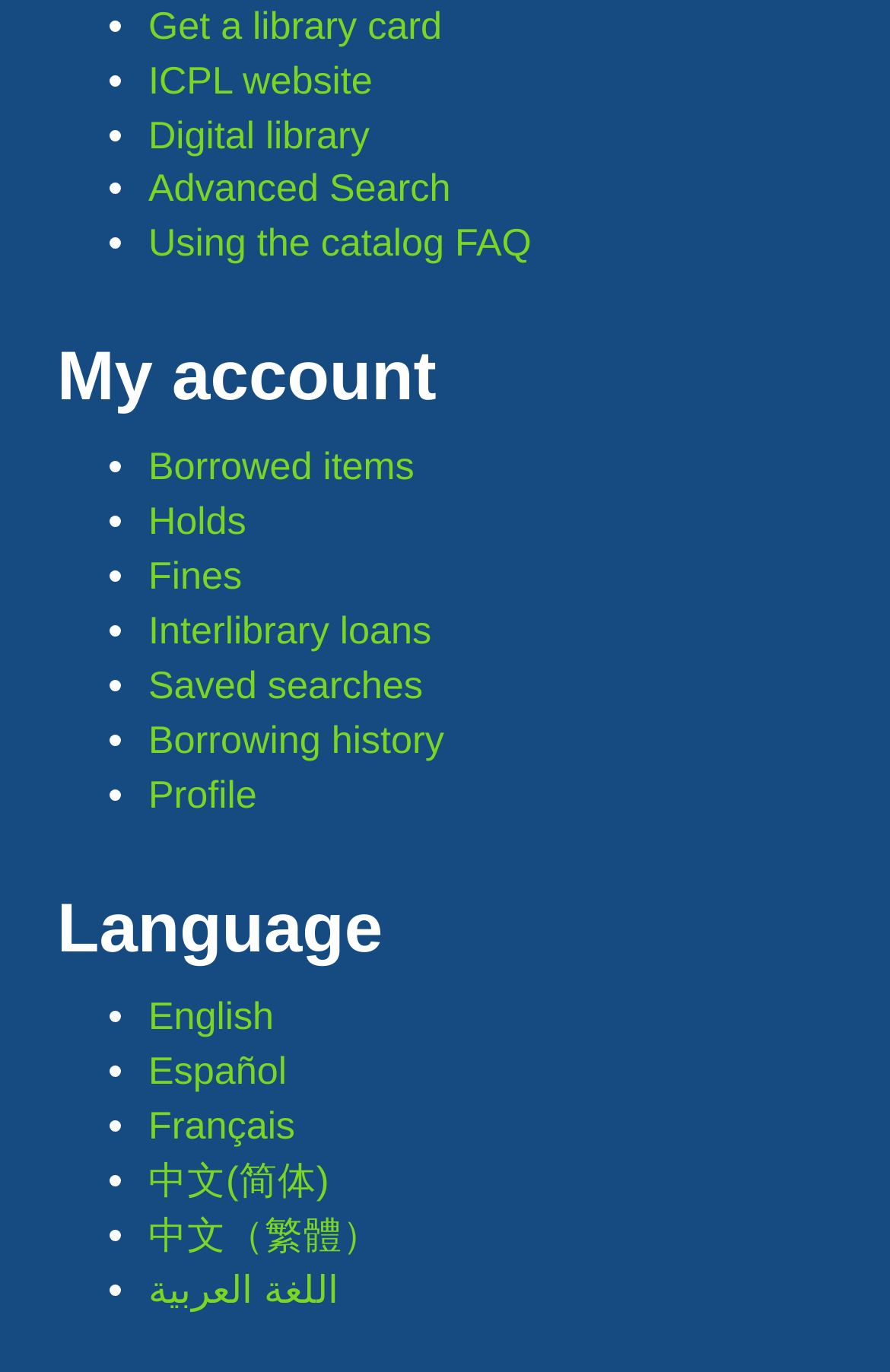Please provide a one-word or phrase answer to the question: 
What is the last item under 'My account'?

Profile